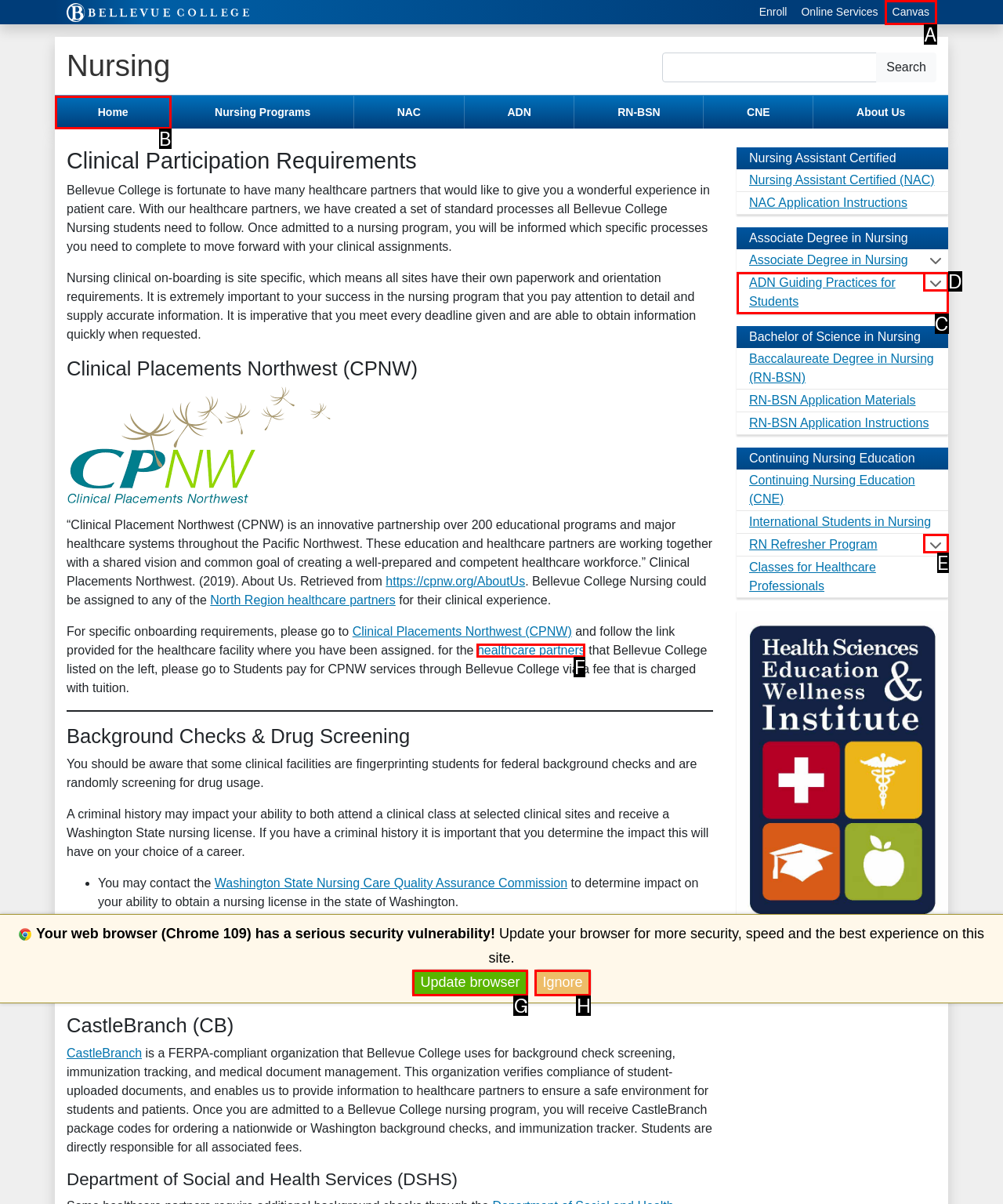Please determine which option aligns with the description: facebook. Respond with the option’s letter directly from the available choices.

None